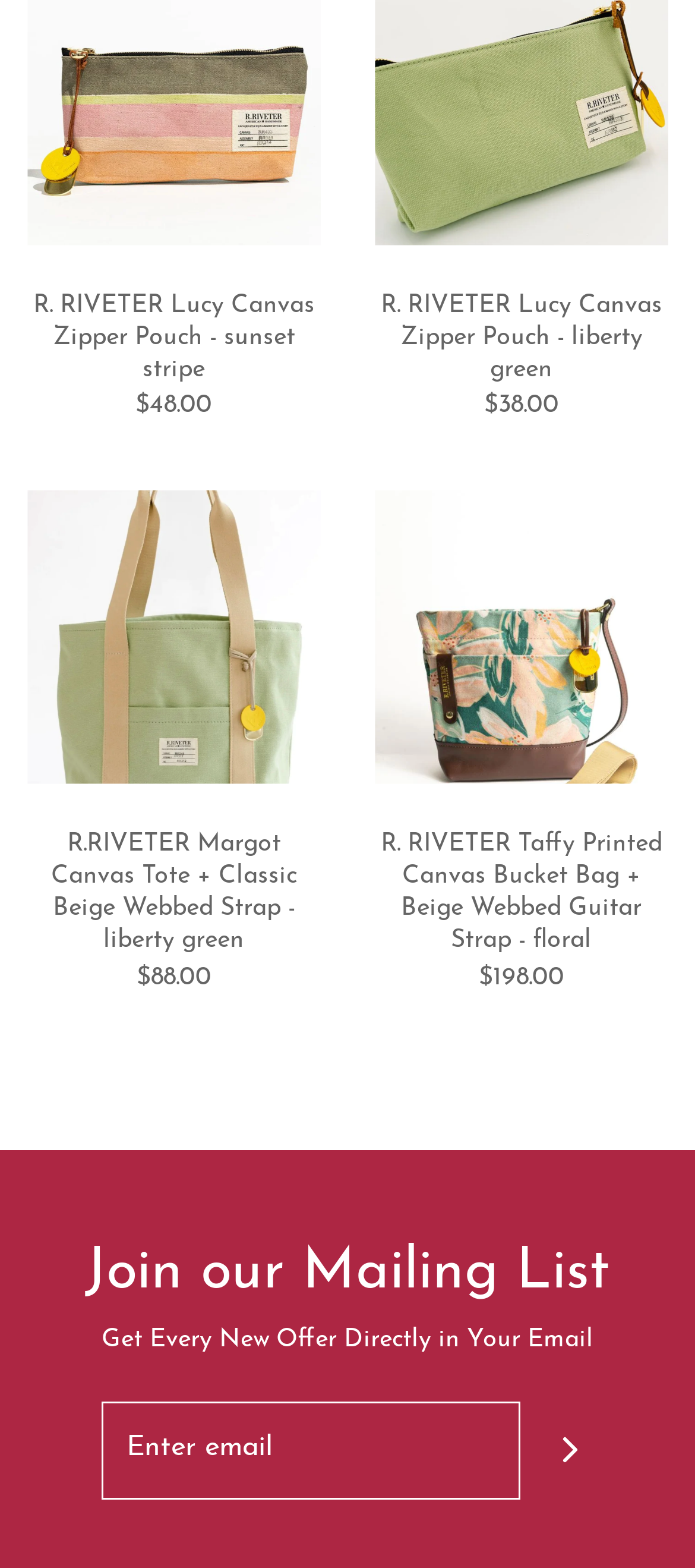Identify the coordinates of the bounding box for the element that must be clicked to accomplish the instruction: "View the 'R.RIVETER Margot Canvas Tote + Classic Beige Webbed Strap - liberty green' product".

[0.038, 0.313, 0.462, 0.5]